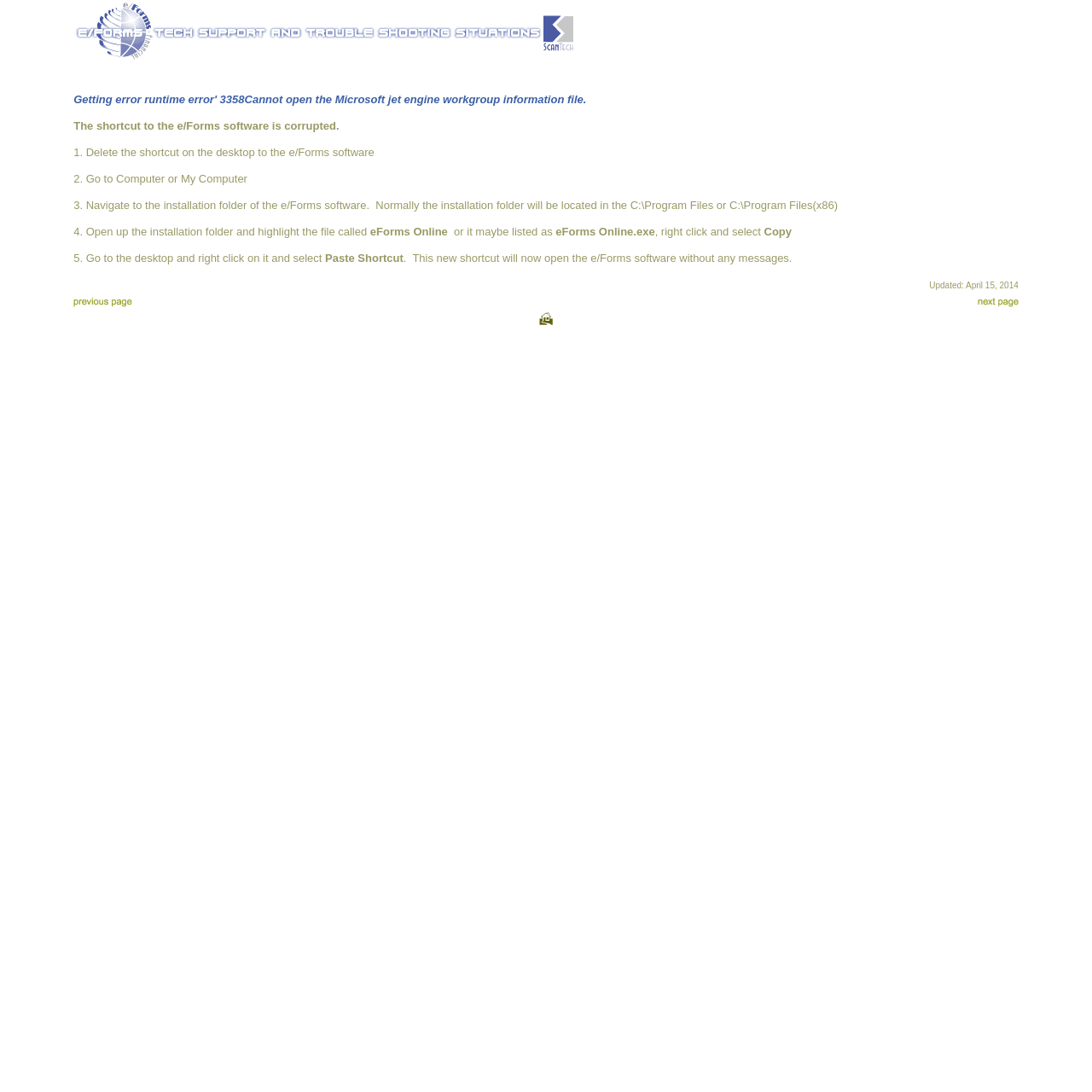Please provide a comprehensive response to the question based on the details in the image: What is the location of the installation folder?

The webpage mentions that the installation folder is normally located in C:\Program Files or C:\Program Files(x86), which is where the user needs to navigate to fix the corrupted shortcut.